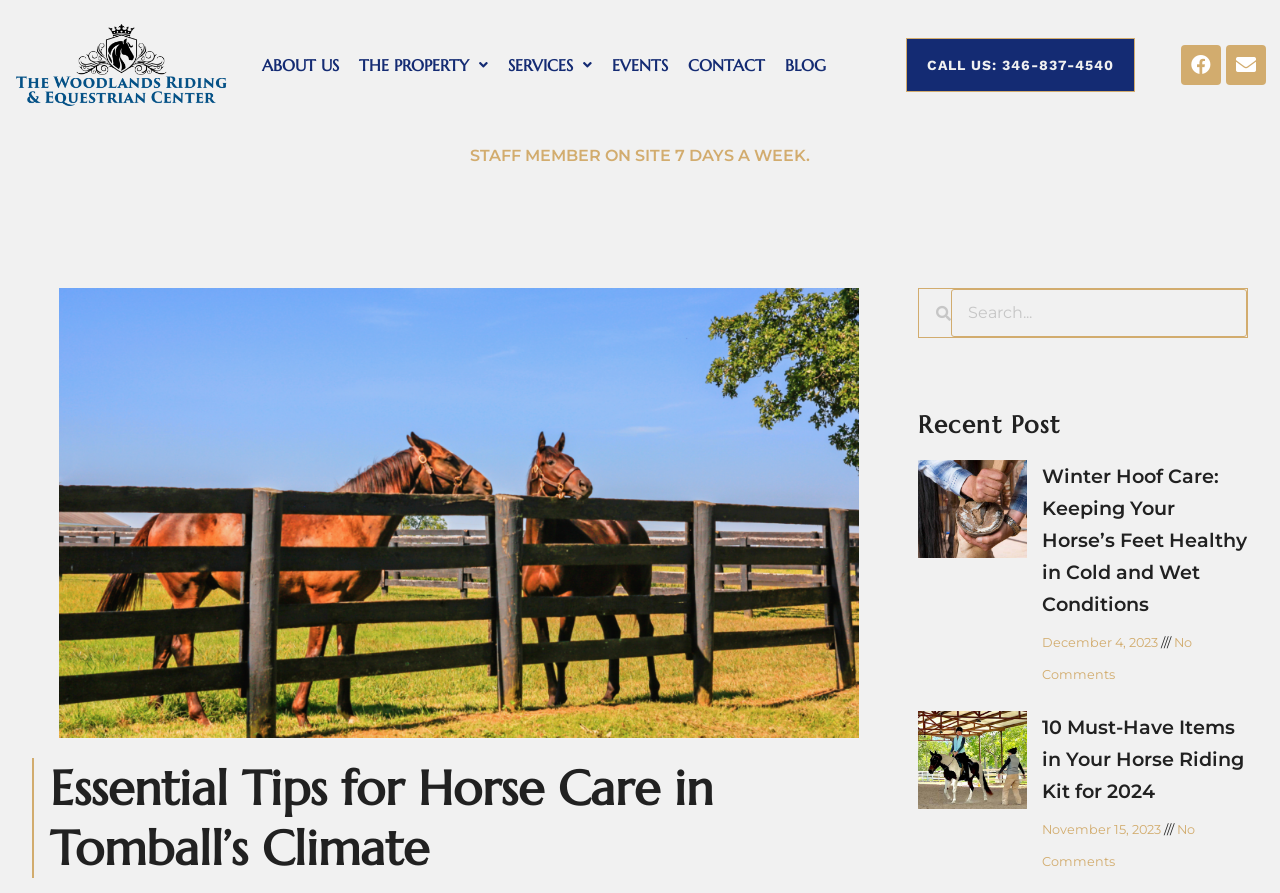Determine the coordinates of the bounding box for the clickable area needed to execute this instruction: "Call the phone number for horse boarding services".

[0.708, 0.043, 0.887, 0.103]